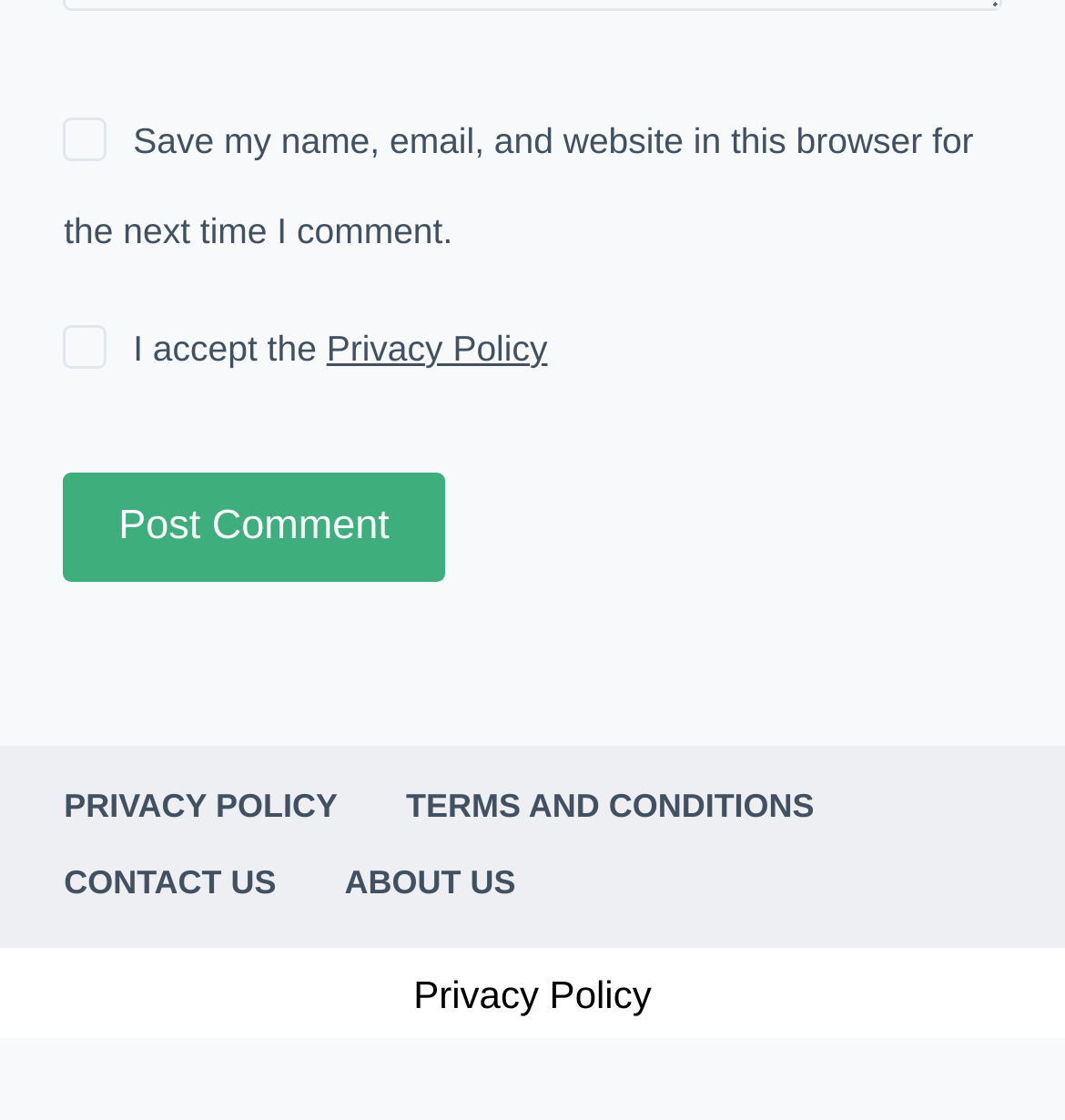Based on the element description "Privacy Policy", predict the bounding box coordinates of the UI element.

[0.028, 0.702, 0.349, 0.74]